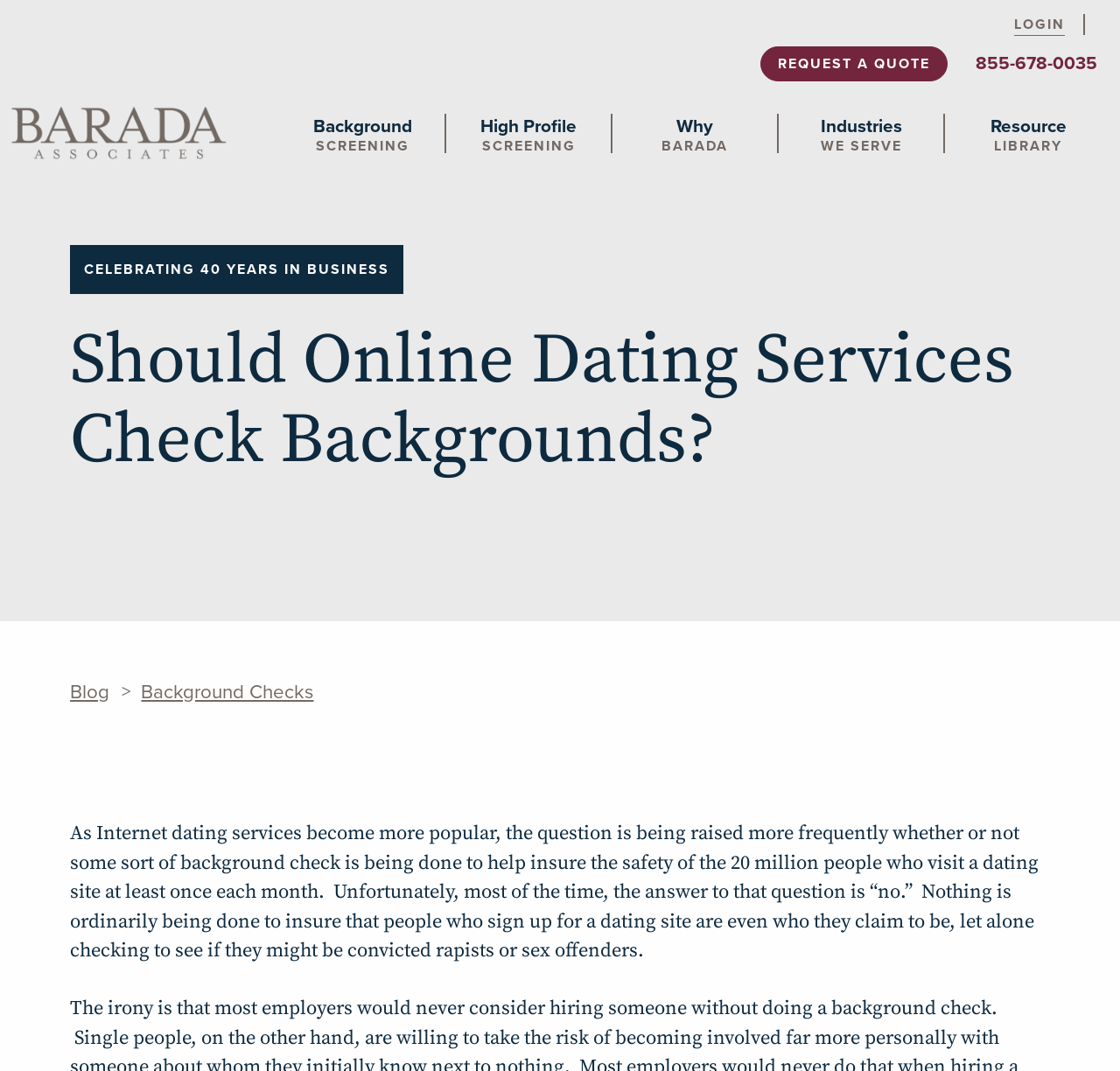What is the purpose of the 'Background SCREENING' link?
Carefully analyze the image and provide a detailed answer to the question.

The link 'Background SCREENING' is likely to provide access to background screening services, which is a common service offered by companies like Barada Associates.